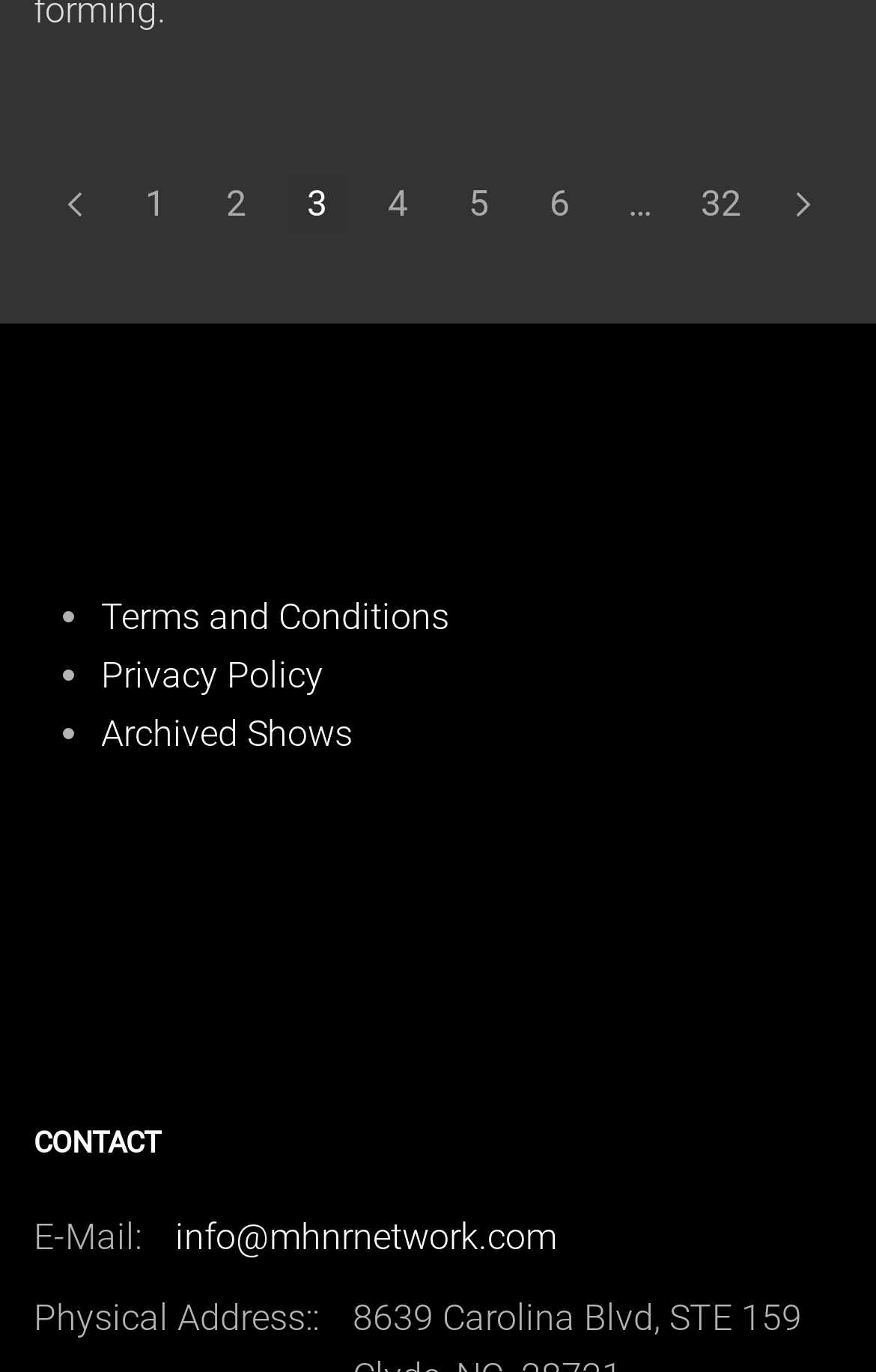Refer to the image and provide an in-depth answer to the question:
What is the physical address?

I checked the 'CONTACT' section and found the physical address '8639 Carolina Blvd, STE 159' listed under 'Physical Address:'.